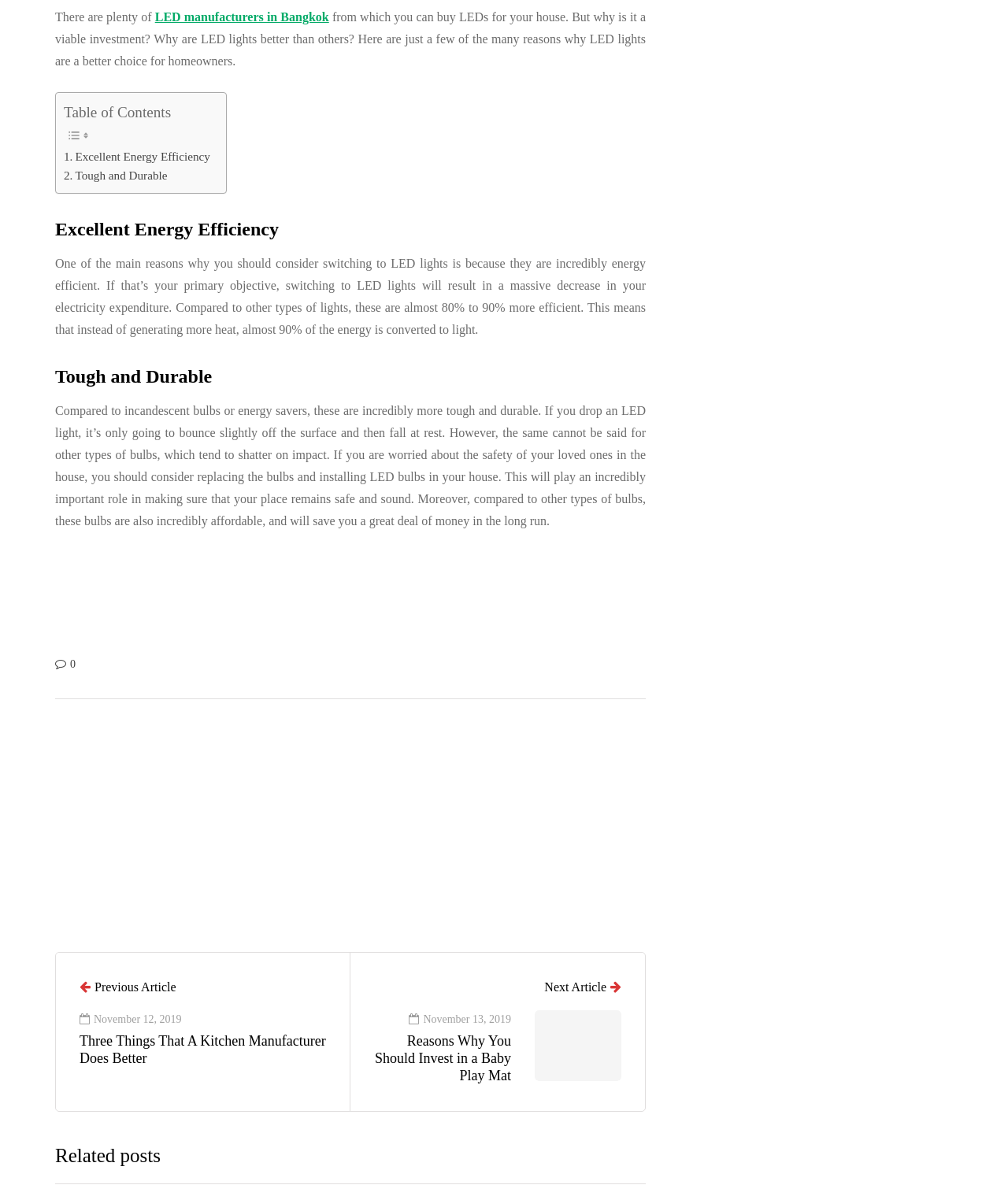Pinpoint the bounding box coordinates for the area that should be clicked to perform the following instruction: "View the previous article about kitchen manufacturers".

[0.079, 0.819, 0.323, 0.898]